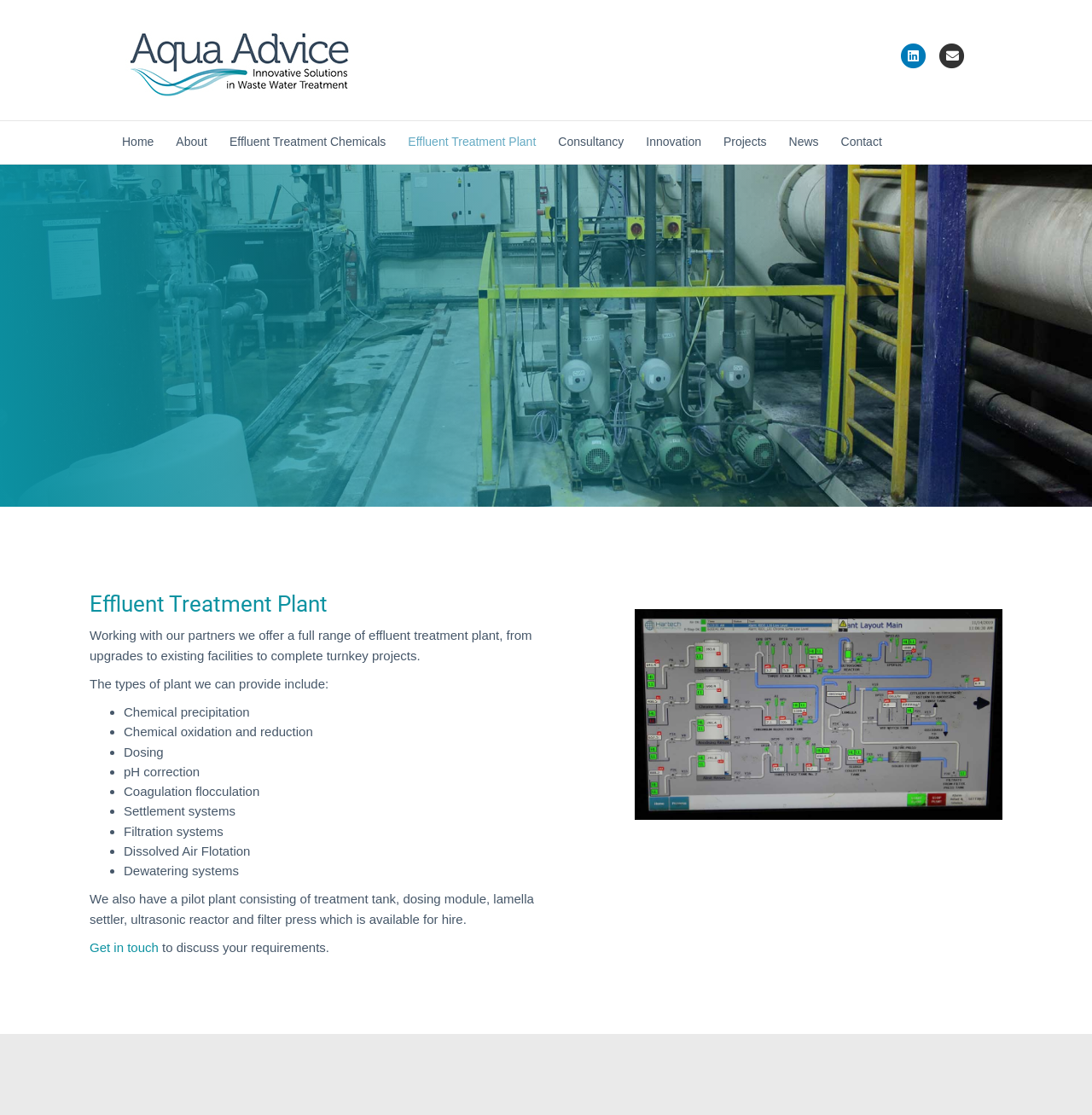What is the company name on the top left?
Look at the image and respond to the question as thoroughly as possible.

The company name is located on the top left of the webpage, above the navigation menu, and is written in a logo format with the text 'Aqua Advice'.